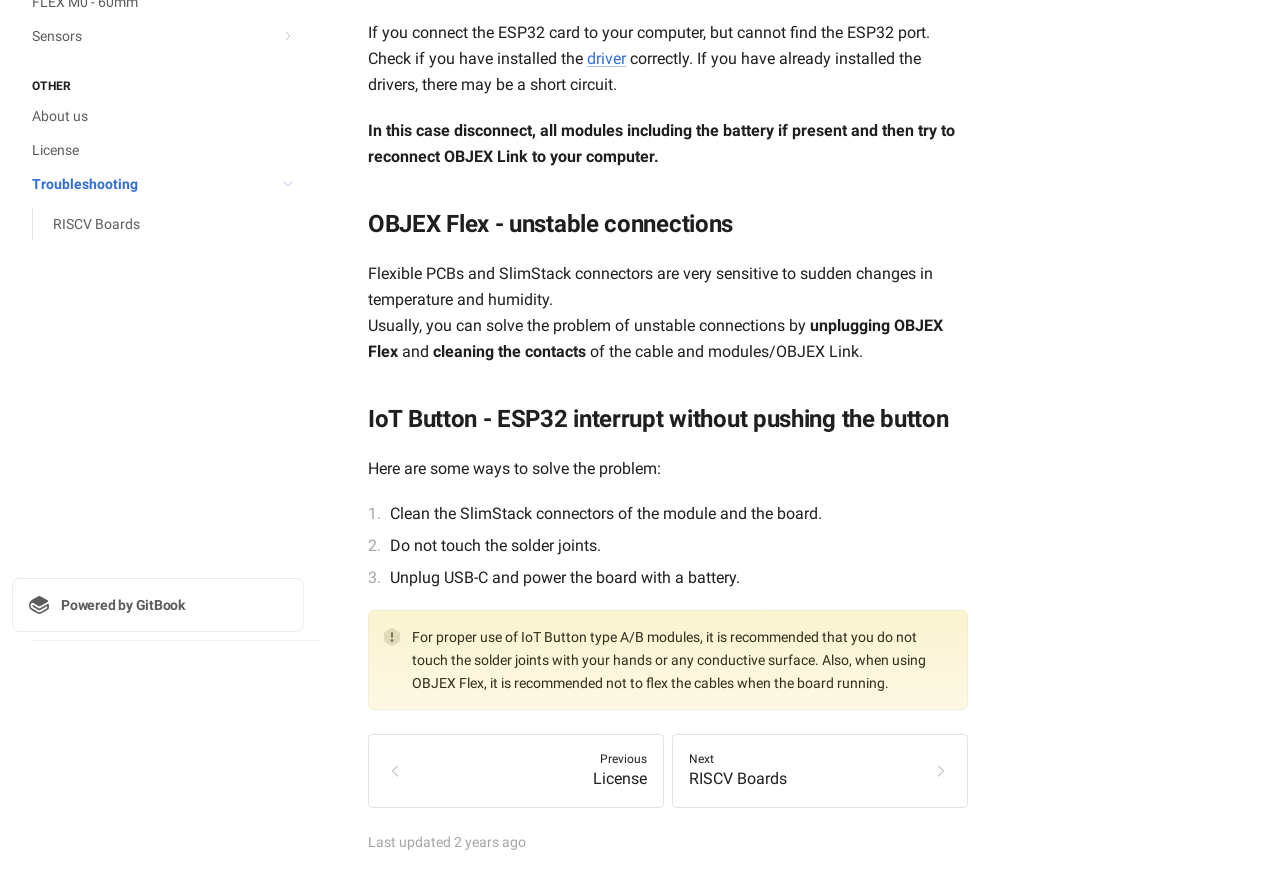Based on the description "Powered by GitBook", find the bounding box of the specified UI element.

[0.009, 0.654, 0.238, 0.715]